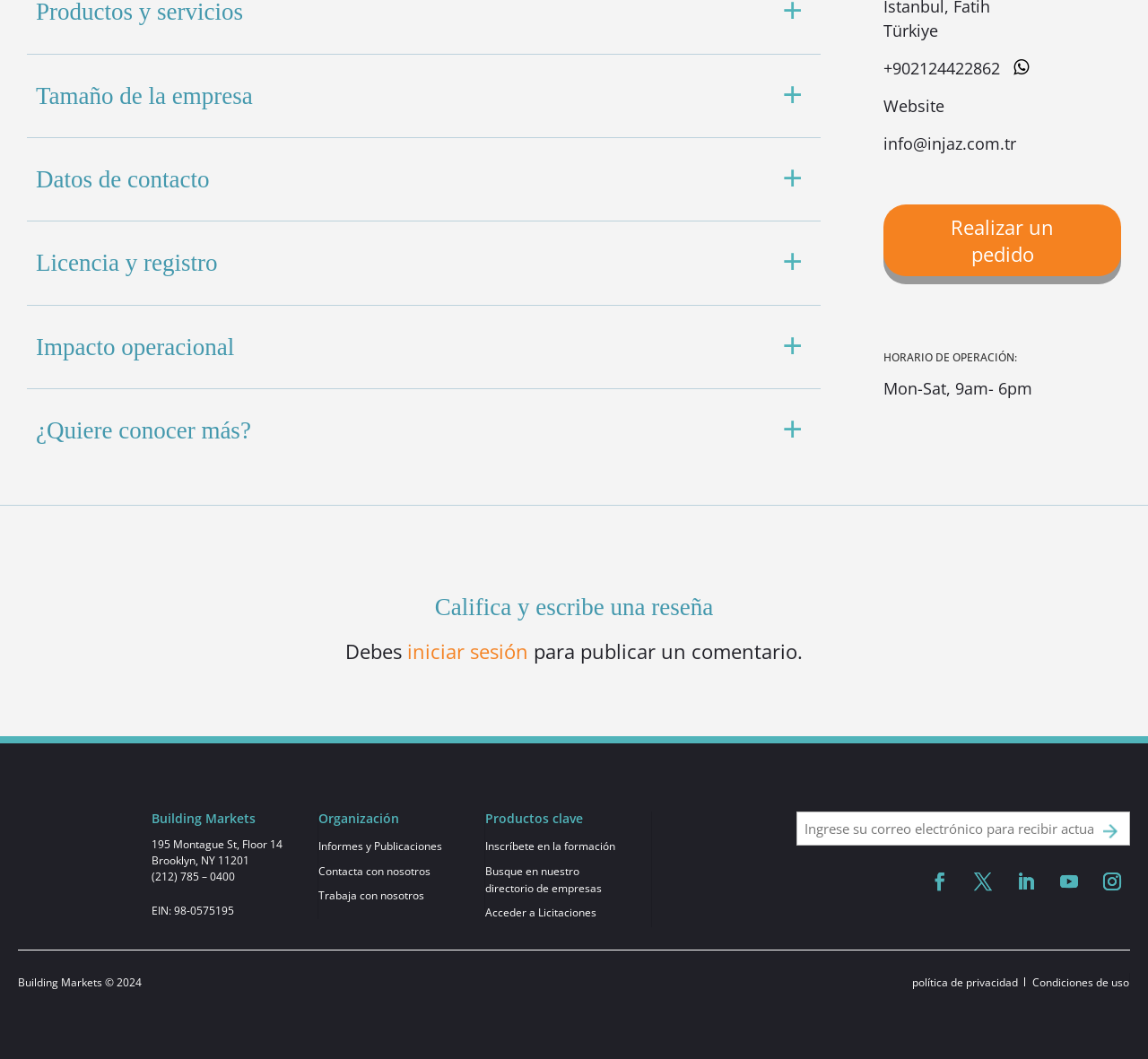Respond to the question below with a concise word or phrase:
What is the copyright year of the website?

2024